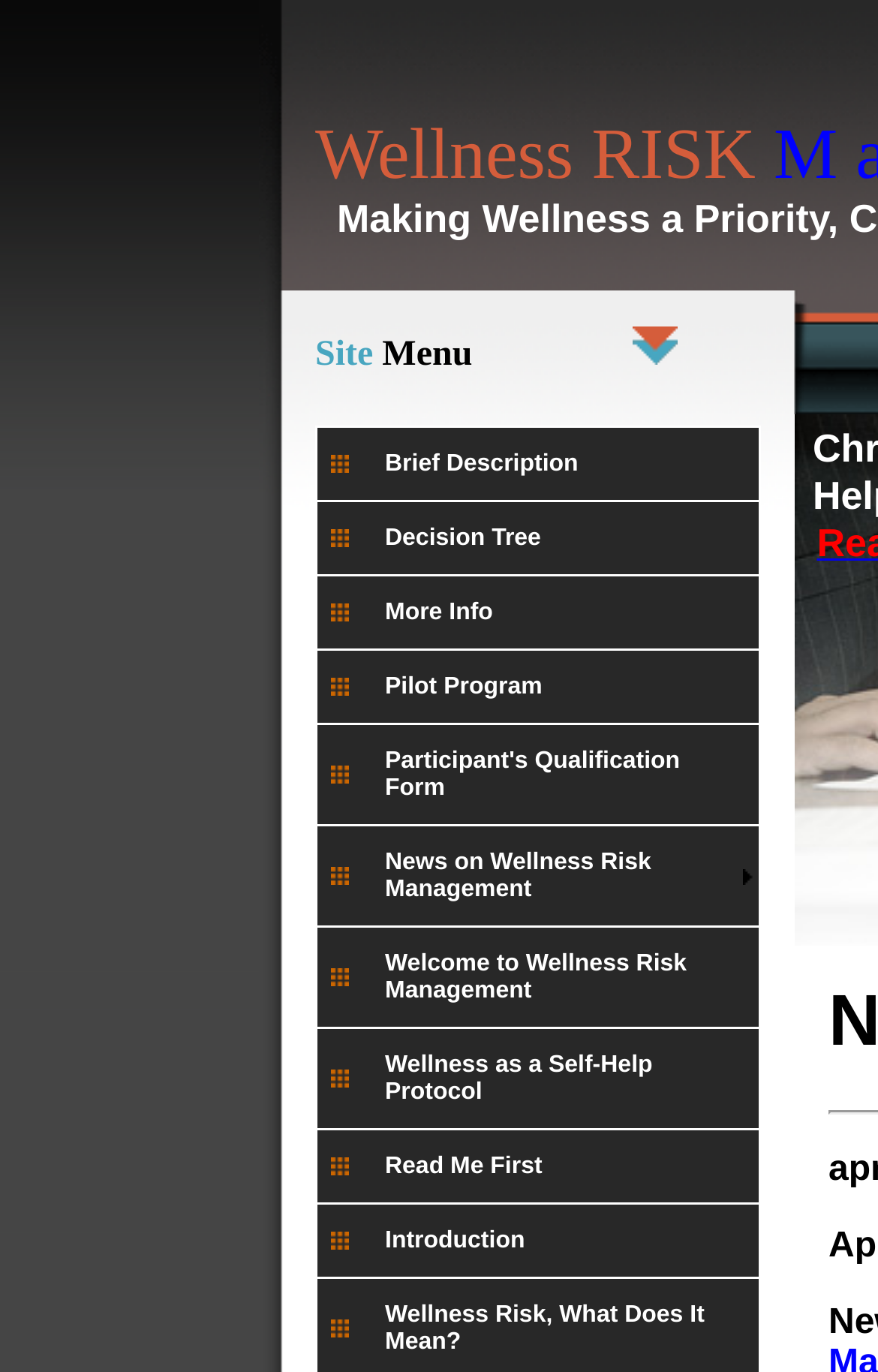What is the second item in the site menu?
Answer with a single word or short phrase according to what you see in the image.

Decision Tree